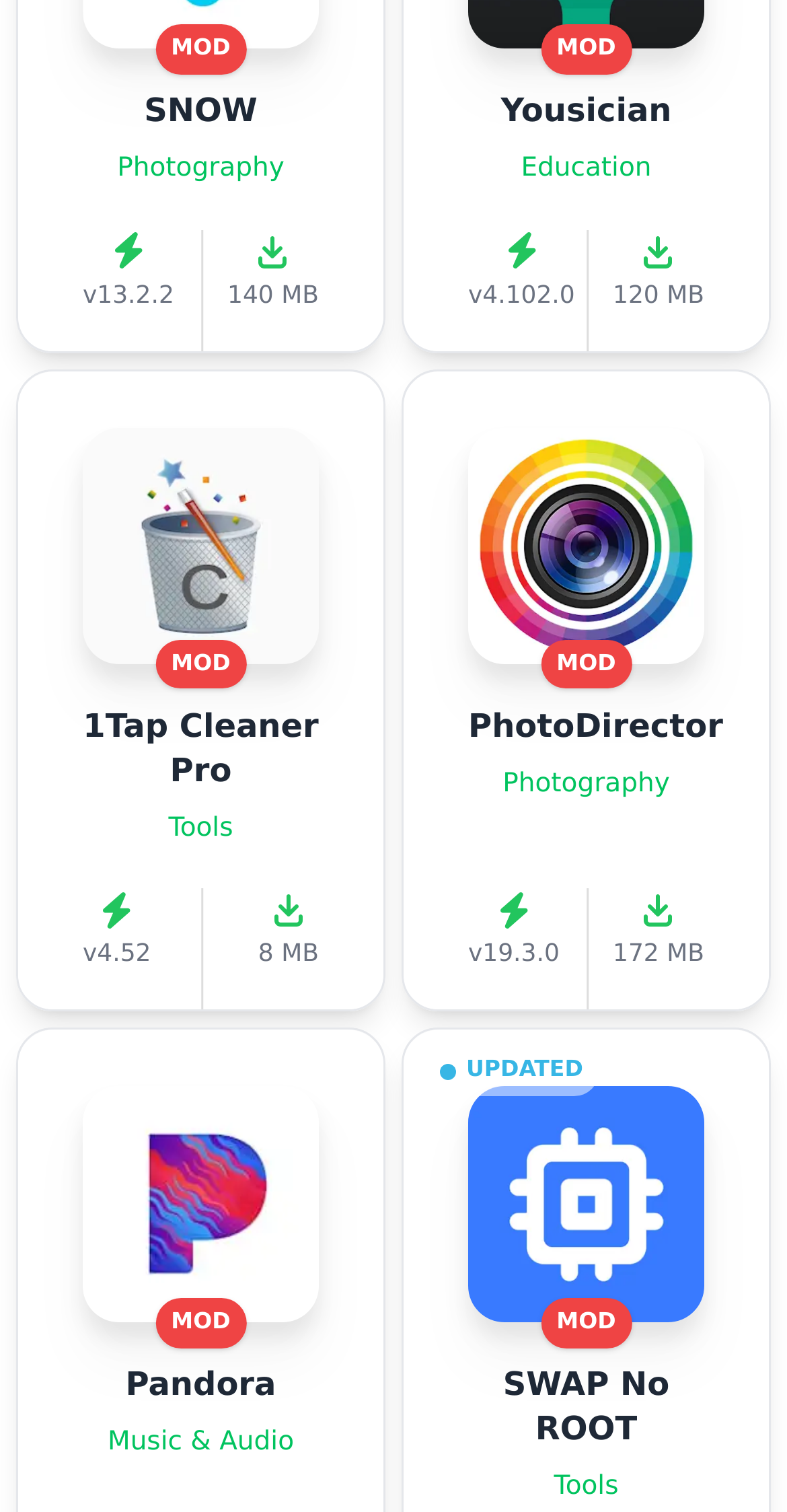What type of app is SNOW?
Refer to the image and respond with a one-word or short-phrase answer.

Photography